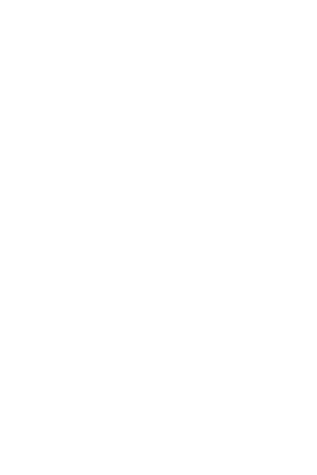Provide a one-word or one-phrase answer to the question:
Where was the photoshoot taken?

West Frankfort Park